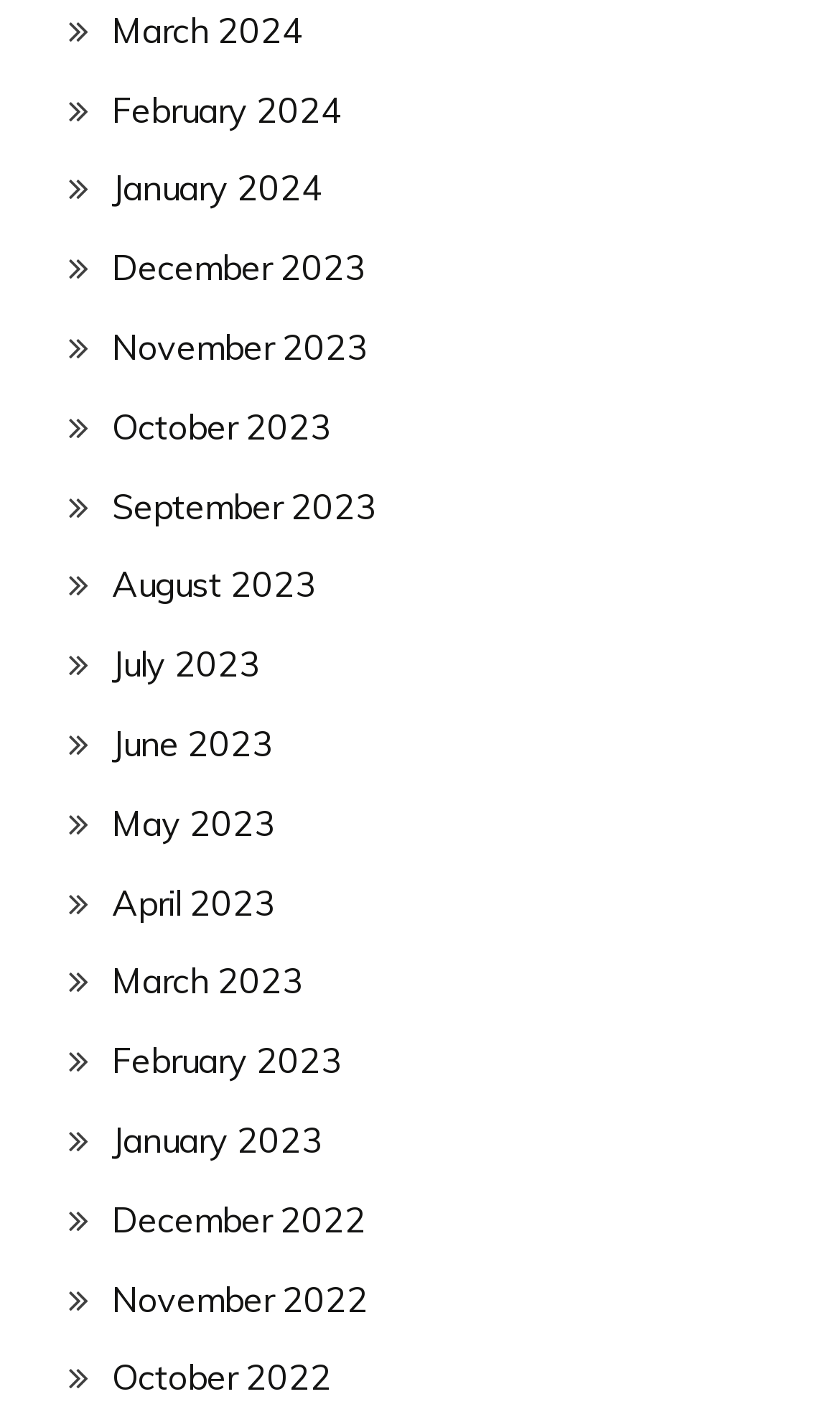Using the description: "July 2023", determine the UI element's bounding box coordinates. Ensure the coordinates are in the format of four float numbers between 0 and 1, i.e., [left, top, right, bottom].

[0.133, 0.454, 0.31, 0.484]